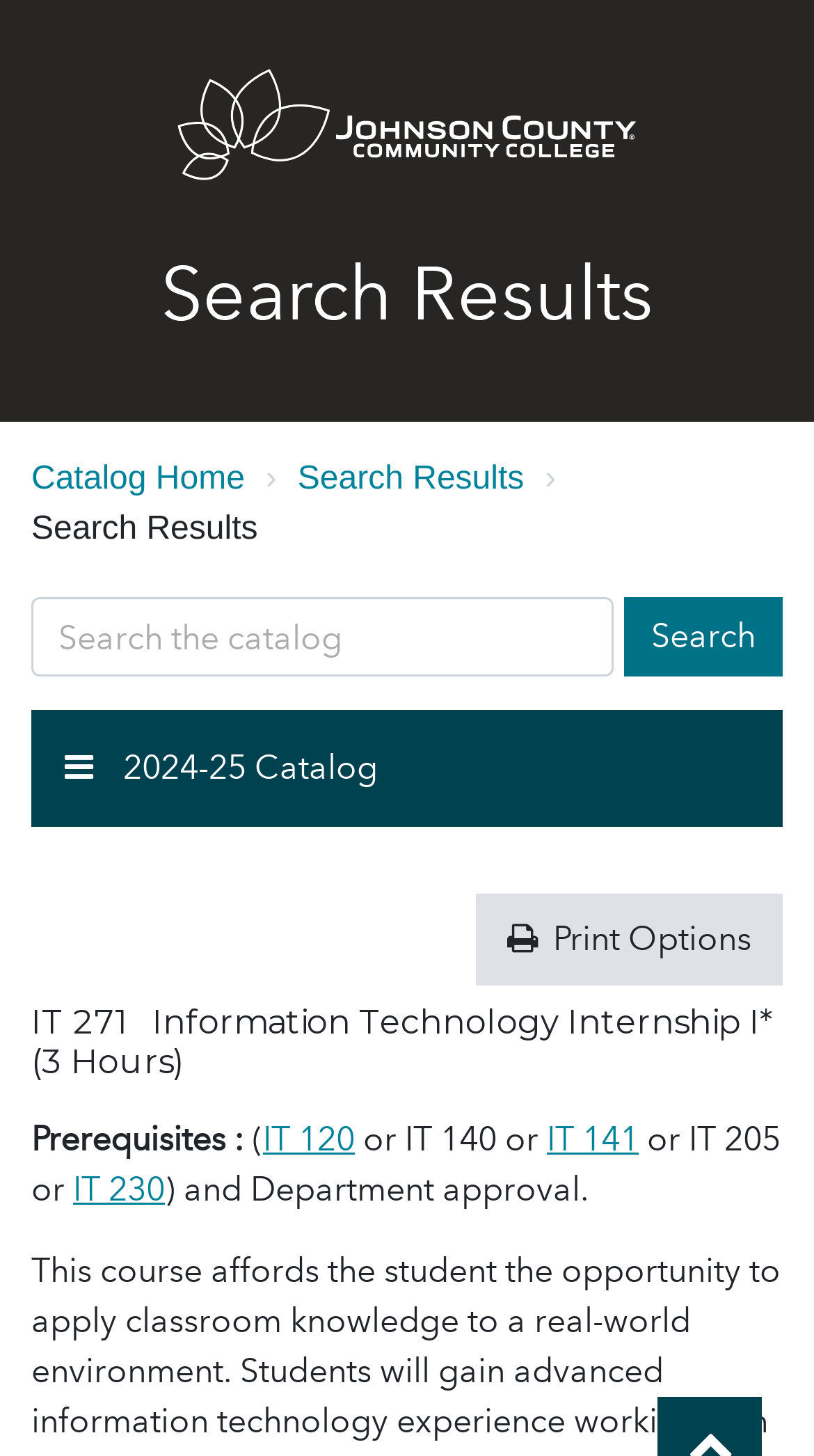Determine the bounding box coordinates for the region that must be clicked to execute the following instruction: "View the 2024-25 Catalog".

[0.038, 0.488, 0.962, 0.568]